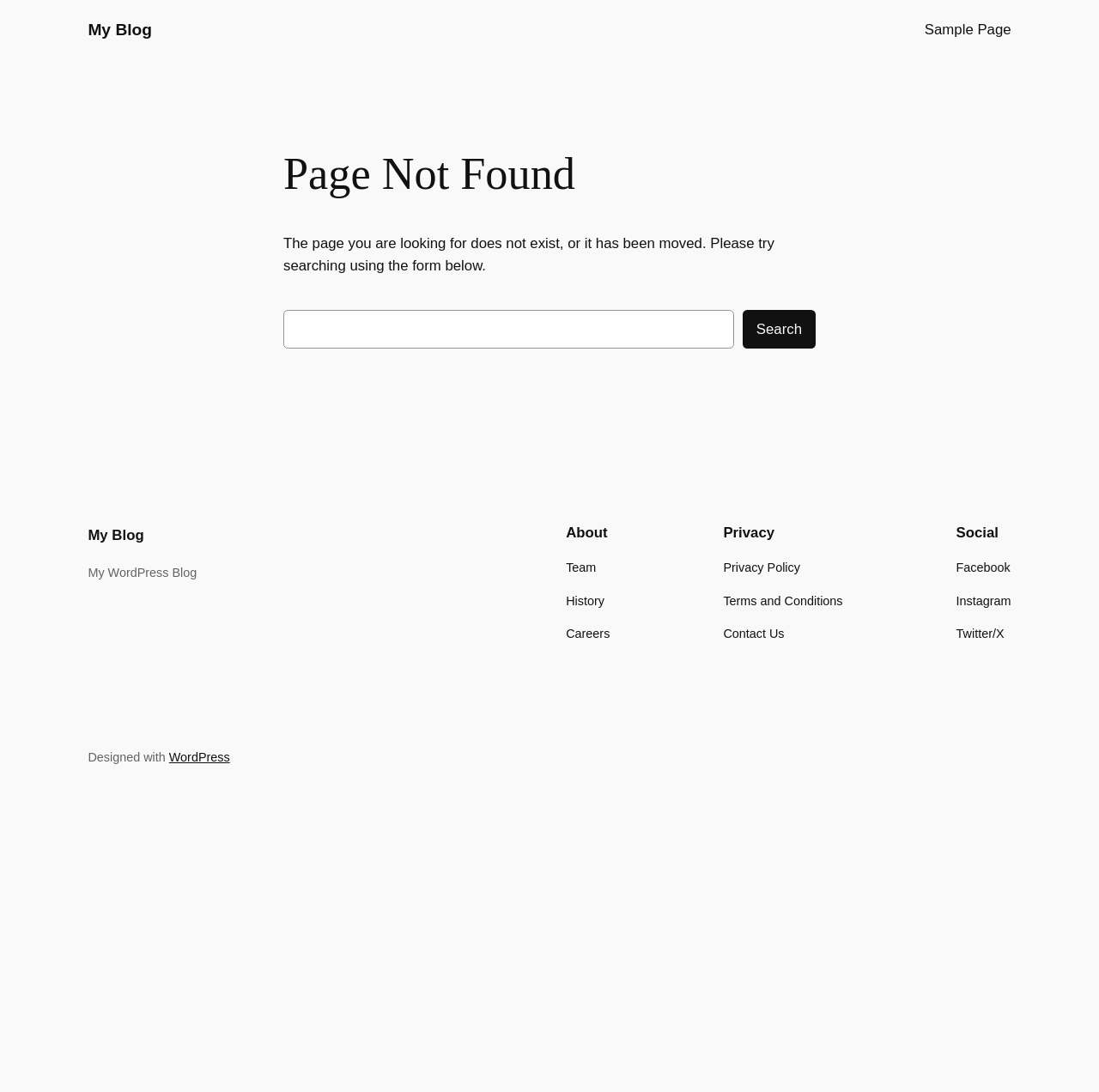Extract the main headline from the webpage and generate its text.

Page Not Found